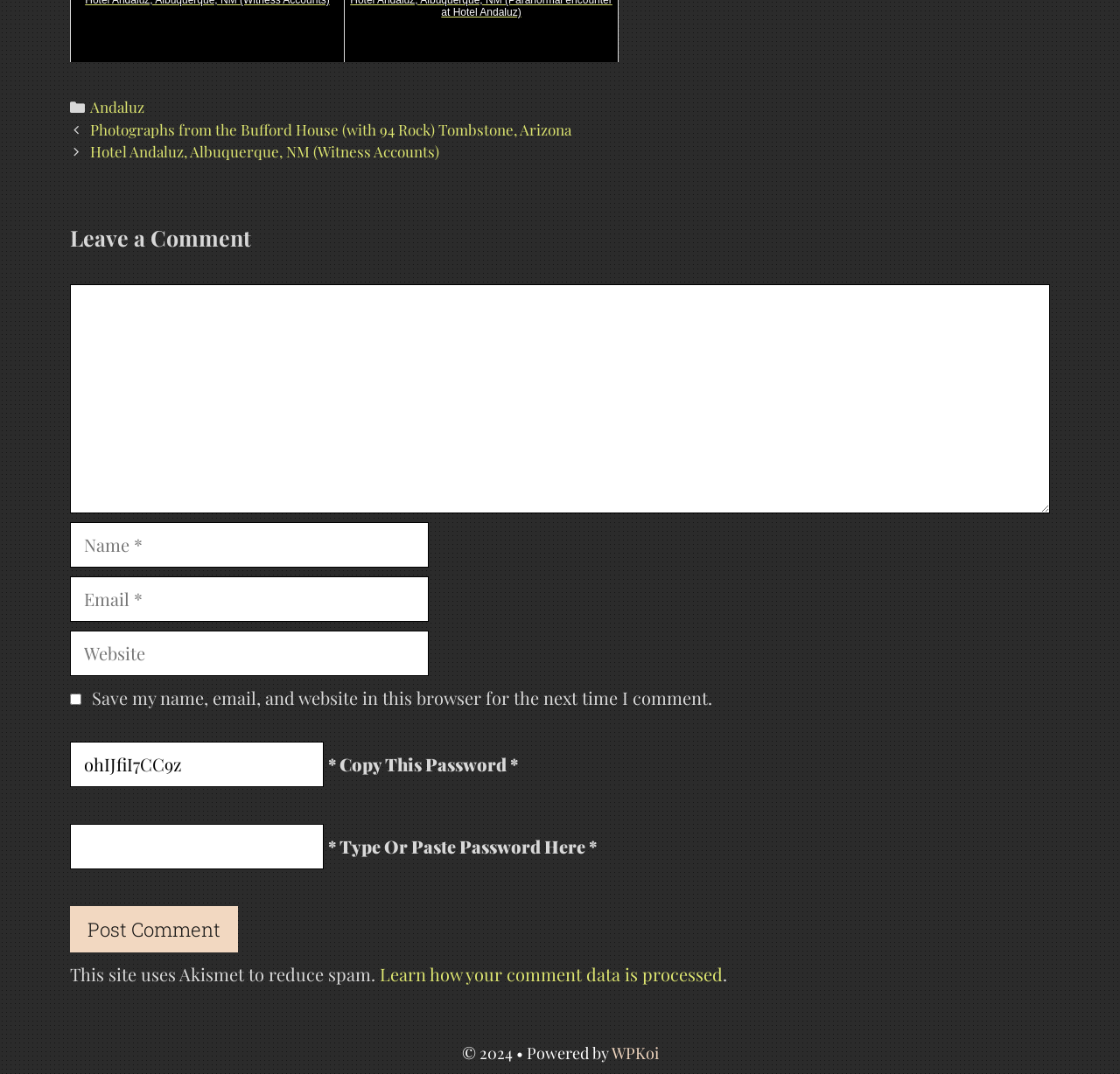Please find the bounding box for the following UI element description. Provide the coordinates in (top-left x, top-left y, bottom-right x, bottom-right y) format, with values between 0 and 1: name="submit" value="Post Comment"

[0.062, 0.843, 0.212, 0.886]